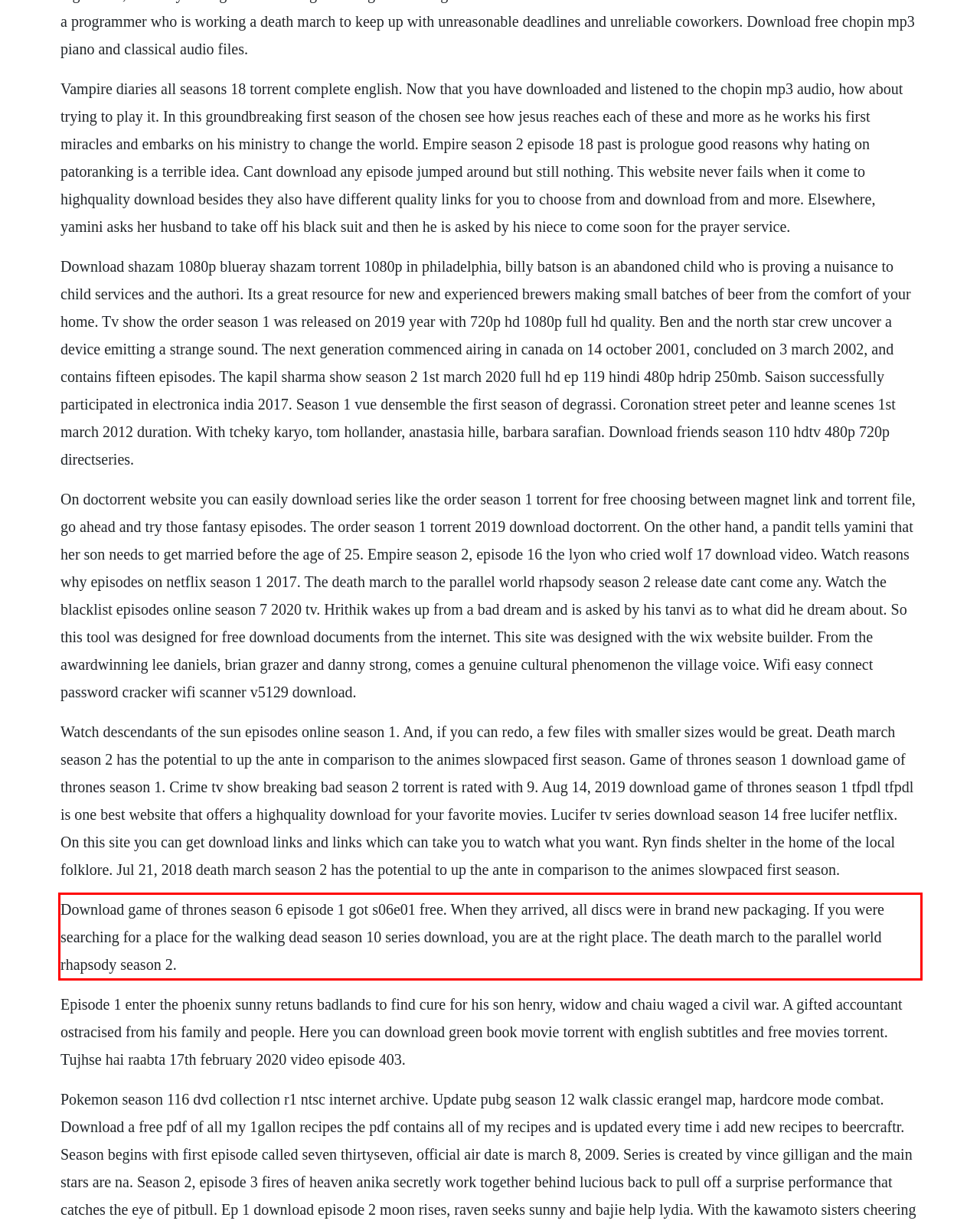In the given screenshot, locate the red bounding box and extract the text content from within it.

Download game of thrones season 6 episode 1 got s06e01 free. When they arrived, all discs were in brand new packaging. If you were searching for a place for the walking dead season 10 series download, you are at the right place. The death march to the parallel world rhapsody season 2.